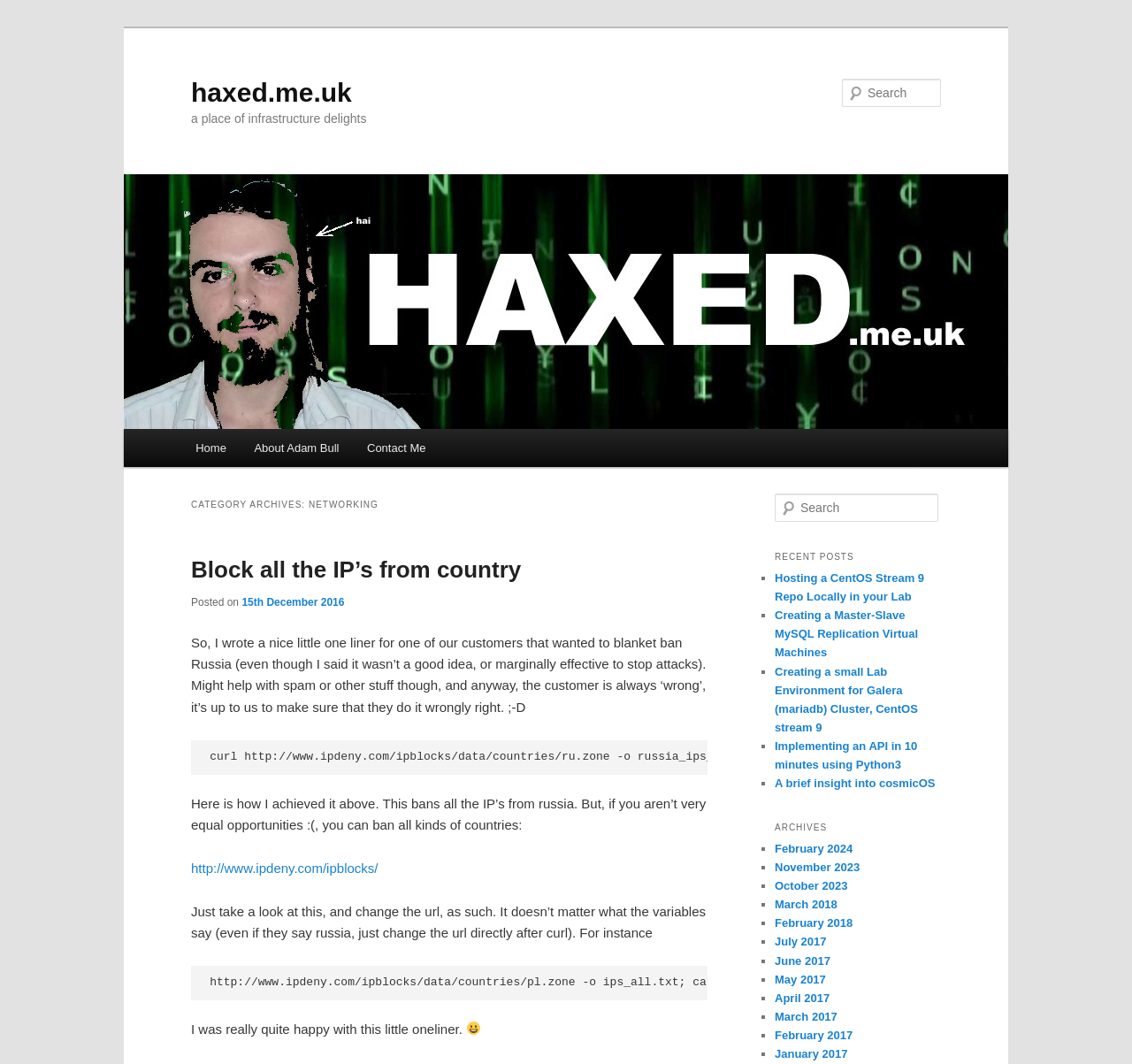By analyzing the image, answer the following question with a detailed response: What is the purpose of the search bar?

The search bar is located at the top right corner of the webpage, and it allows users to search for specific content within the website, as indicated by the 'Search' label next to the textbox.